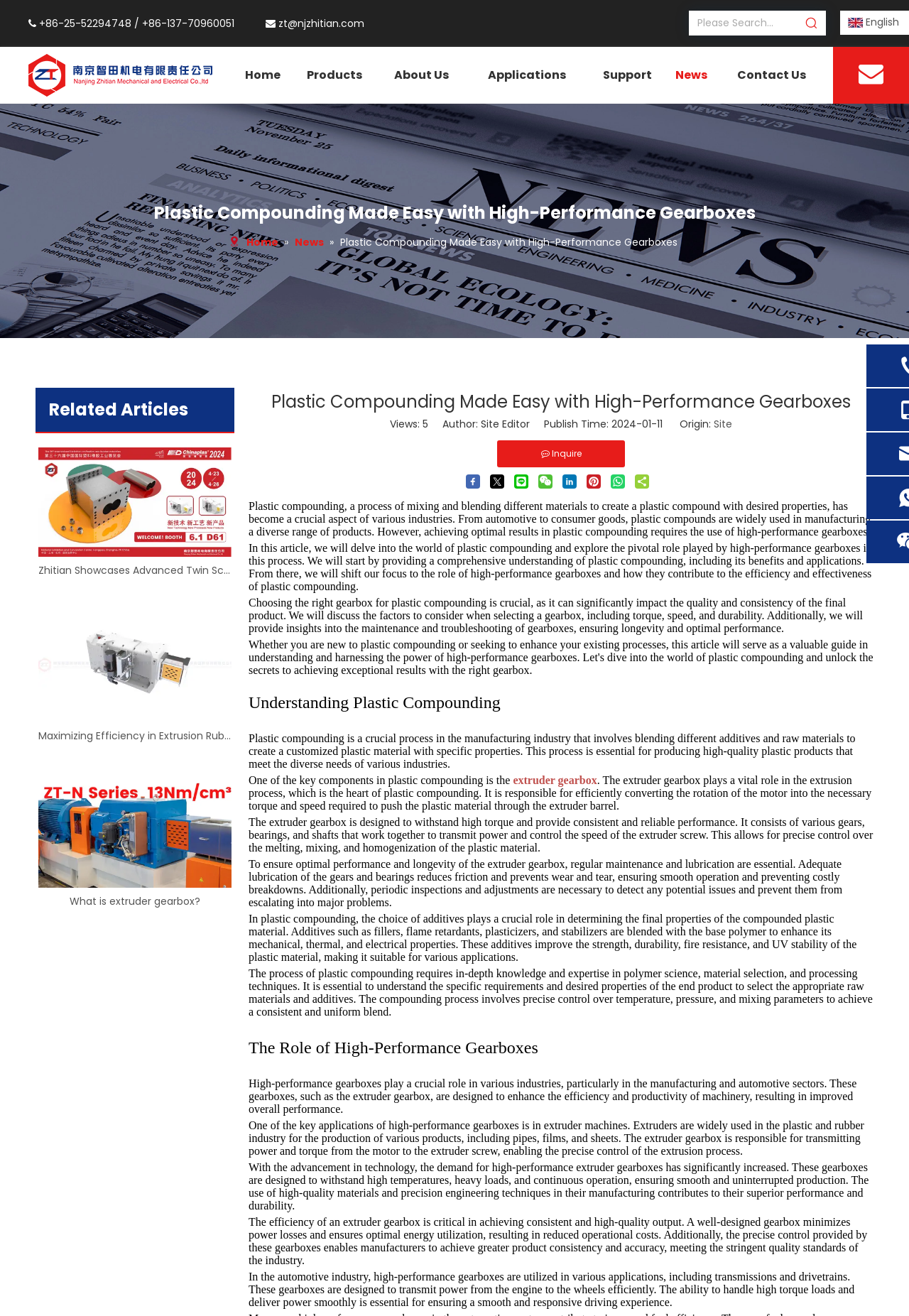What is the topic of the article on the webpage?
Provide a one-word or short-phrase answer based on the image.

Plastic compounding